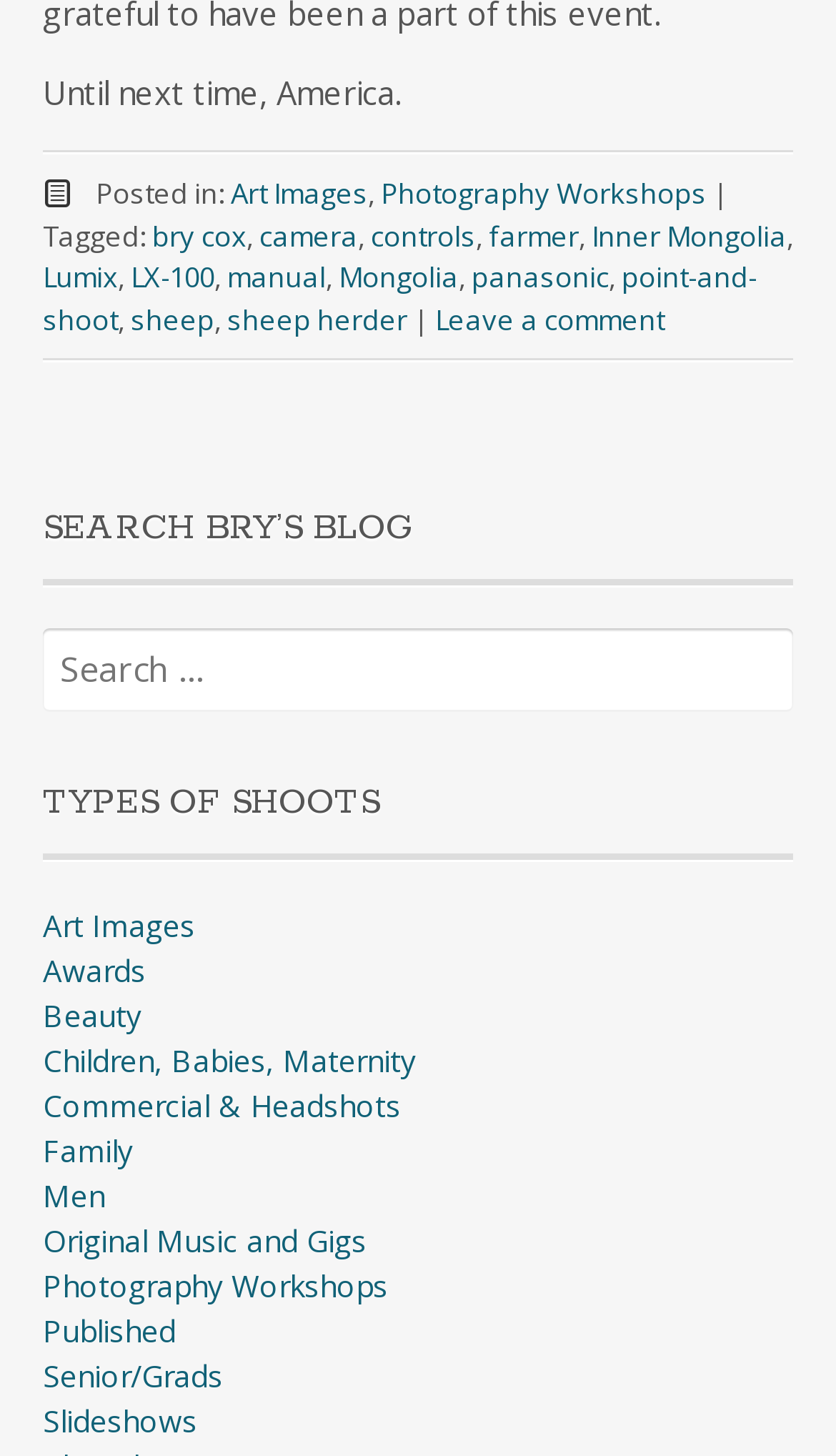Can you find the bounding box coordinates for the element that needs to be clicked to execute this instruction: "Search for something"? The coordinates should be given as four float numbers between 0 and 1, i.e., [left, top, right, bottom].

[0.051, 0.432, 0.949, 0.488]